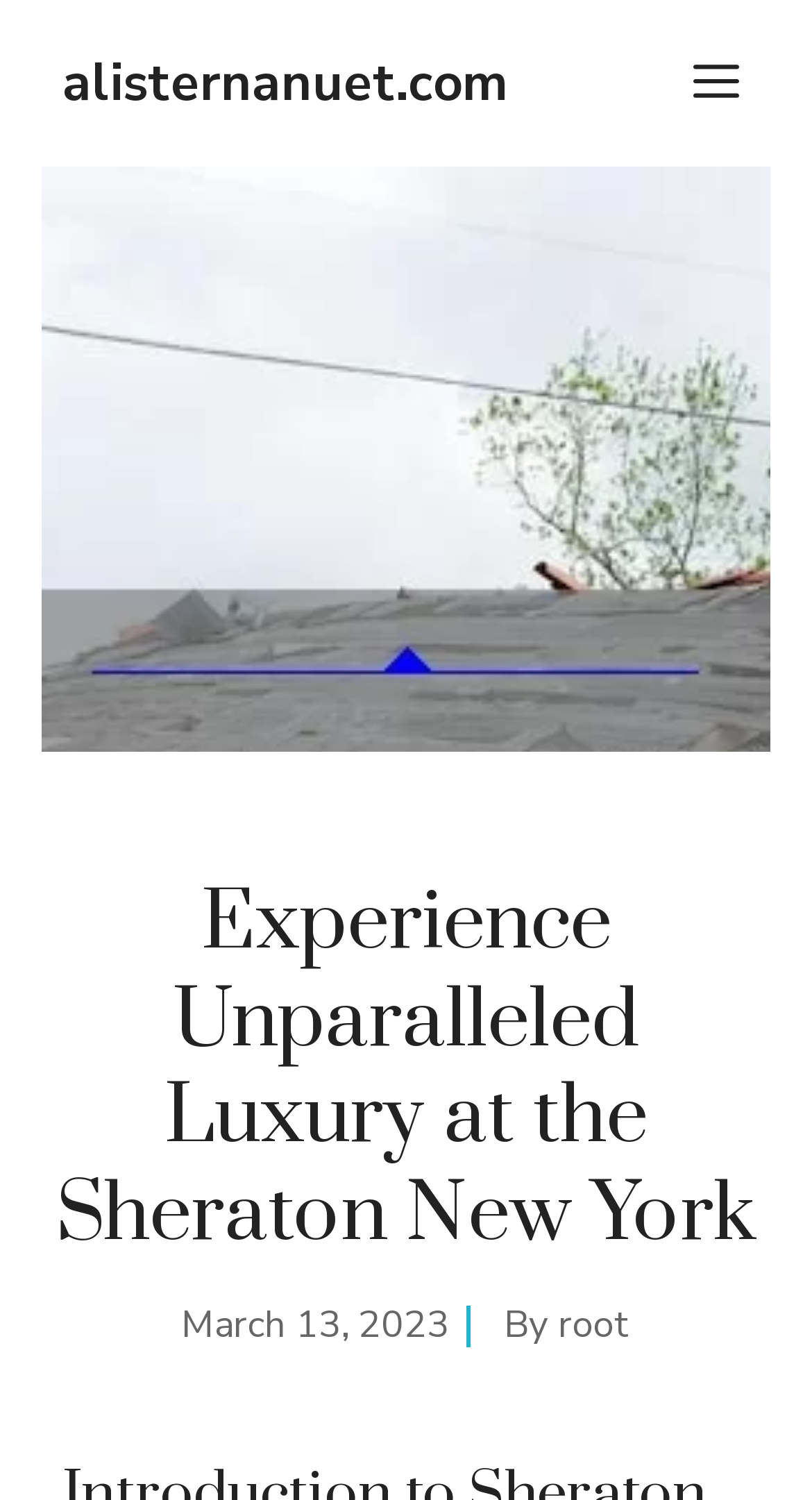Use a single word or phrase to answer the question: 
What is the type of the topmost element on the webpage?

banner